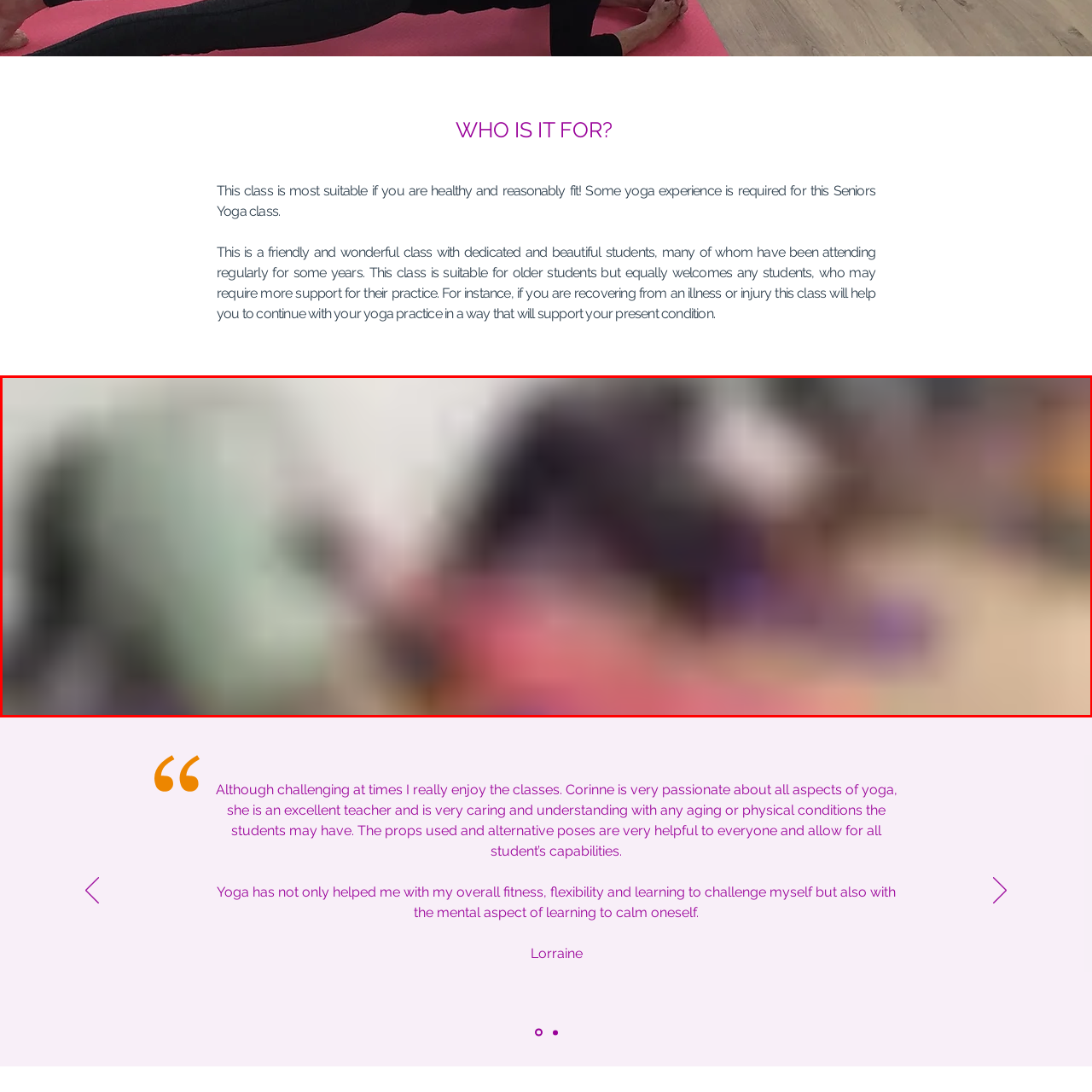Give an in-depth explanation of the image captured within the red boundary.

The image captures a vibrant yoga class focused on seniors, showcasing a supportive environment where participants age gracefully. In the foreground, a student is seen engaged in a yoga practice, utilizing props to aid their comfort and alignment. The setting is cheerful, with bright colors from yoga mats, illustrating the welcoming atmosphere of the class. This particular session is designed for those who are healthy and reasonably fit, and prior yoga experience enhances the experience for attendees. The class encourages both older students and those requiring additional support, emphasizing inclusivity and communal wellness in yoga practice.